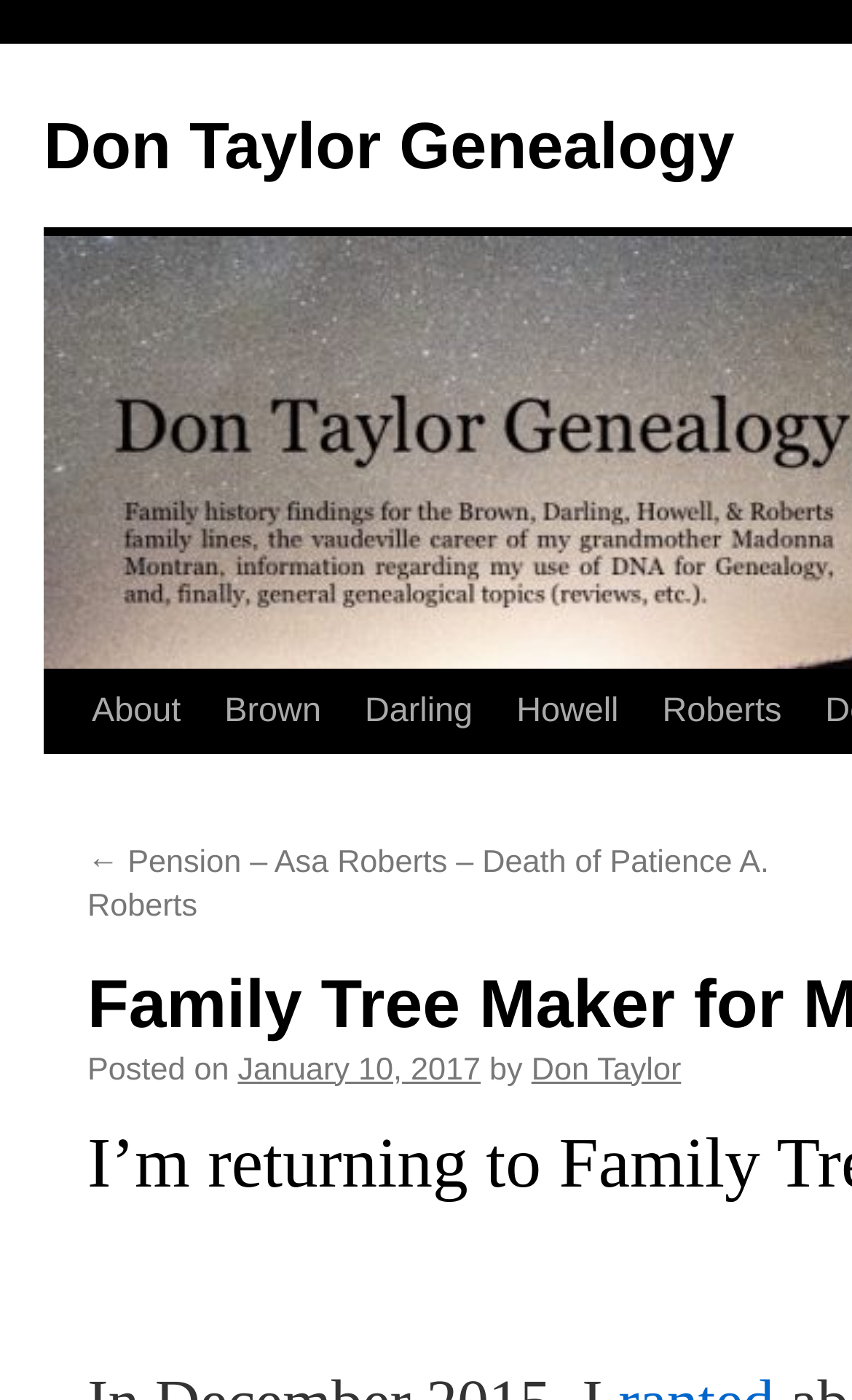Identify the bounding box of the UI element that matches this description: "WordPress".

None